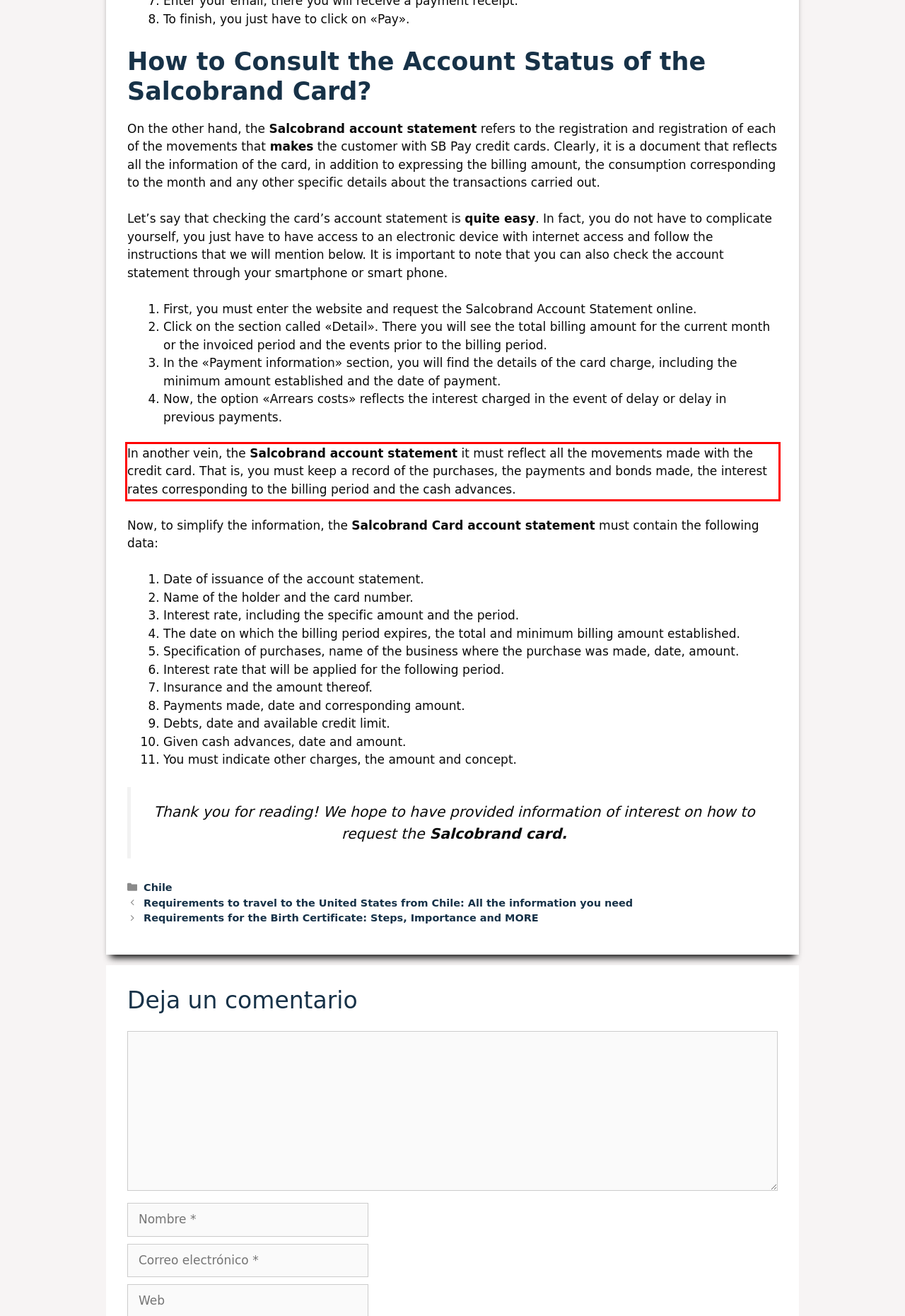From the provided screenshot, extract the text content that is enclosed within the red bounding box.

In another vein, the Salcobrand account statement it must reflect all the movements made with the credit card. That is, you must keep a record of the purchases, the payments and bonds made, the interest rates corresponding to the billing period and the cash advances.